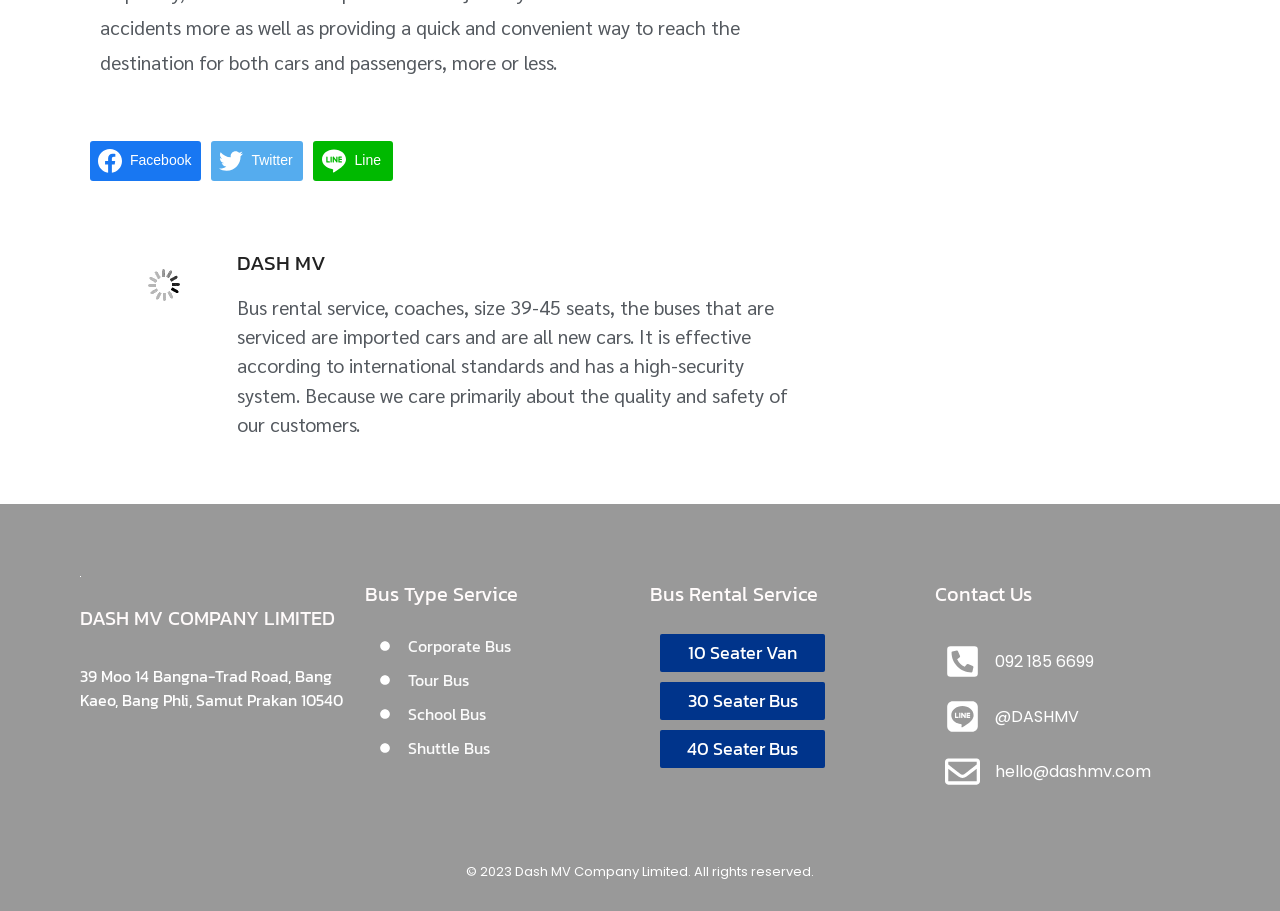What type of service does DASH MV provide? Observe the screenshot and provide a one-word or short phrase answer.

Bus rental